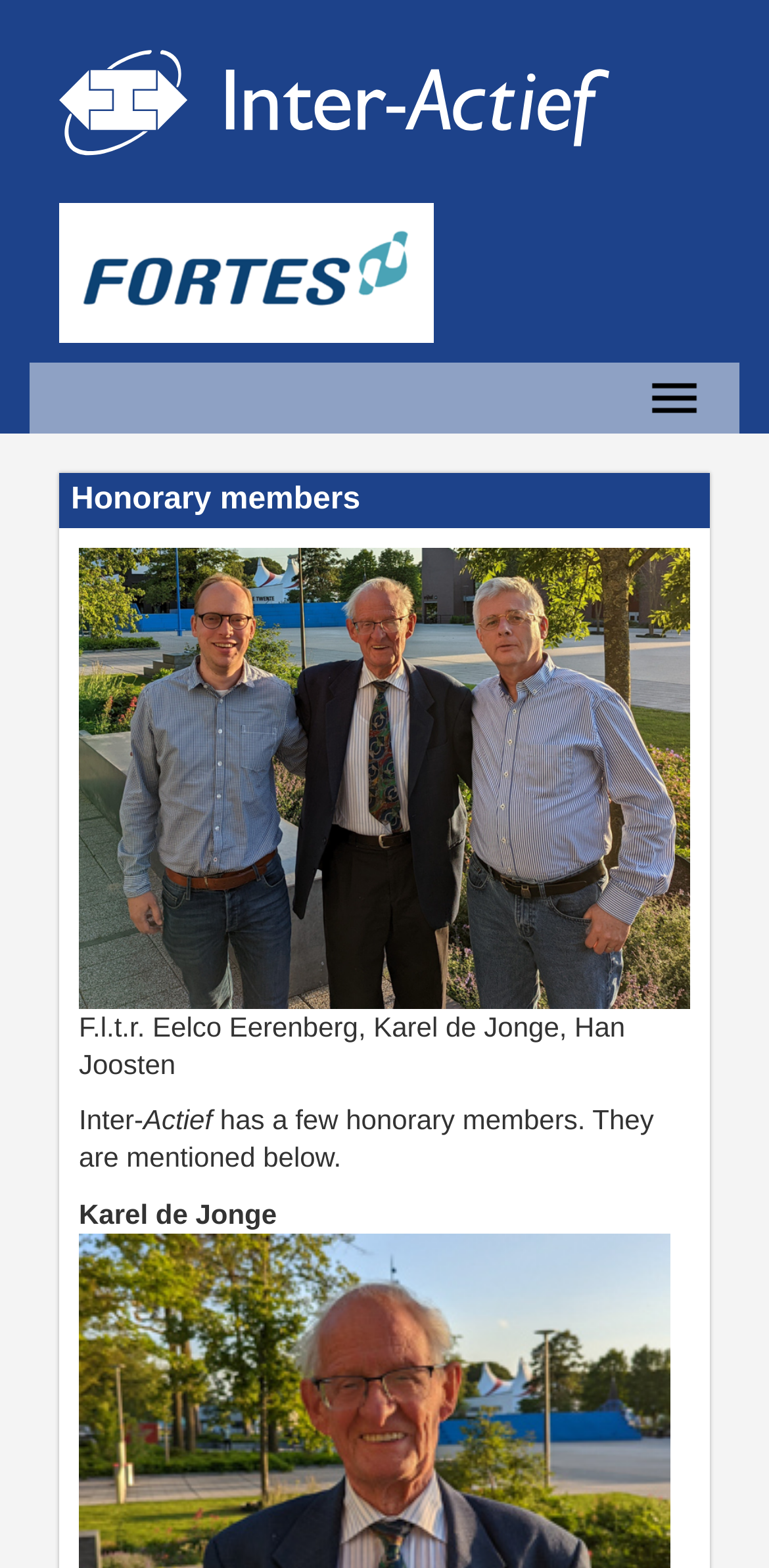Observe the image and answer the following question in detail: What is the image above the honorary members section?

I inferred the content of the image by looking at the static text elements surrounding it, which mention the names of the honorary members, and the image's bounding box coordinates, which suggest that it is a large image that spans most of the page width.